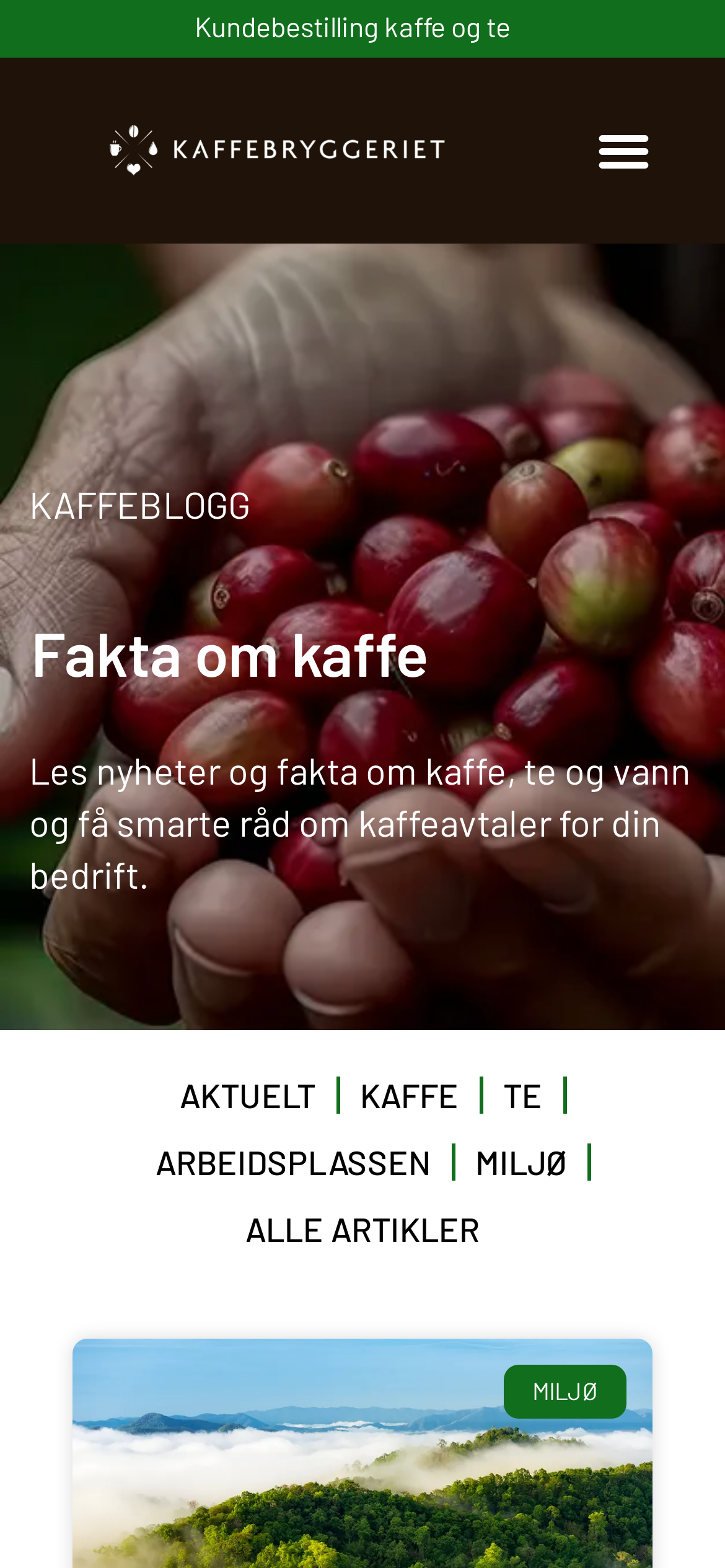Find the bounding box coordinates of the area to click in order to follow the instruction: "Follow on Facebook".

None